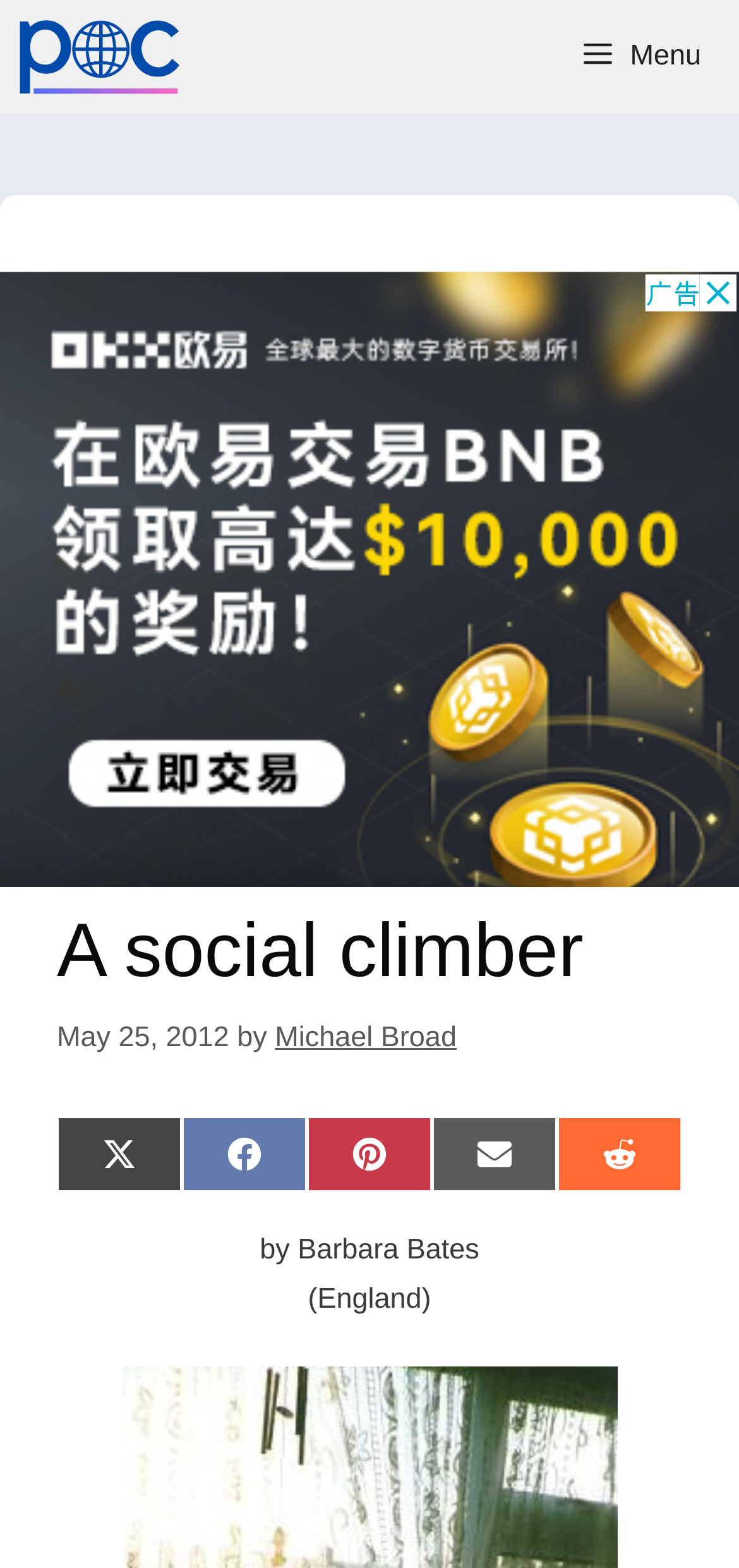Please provide a one-word or phrase answer to the question: 
Who is the secondary author mentioned in the article?

Barbara Bates